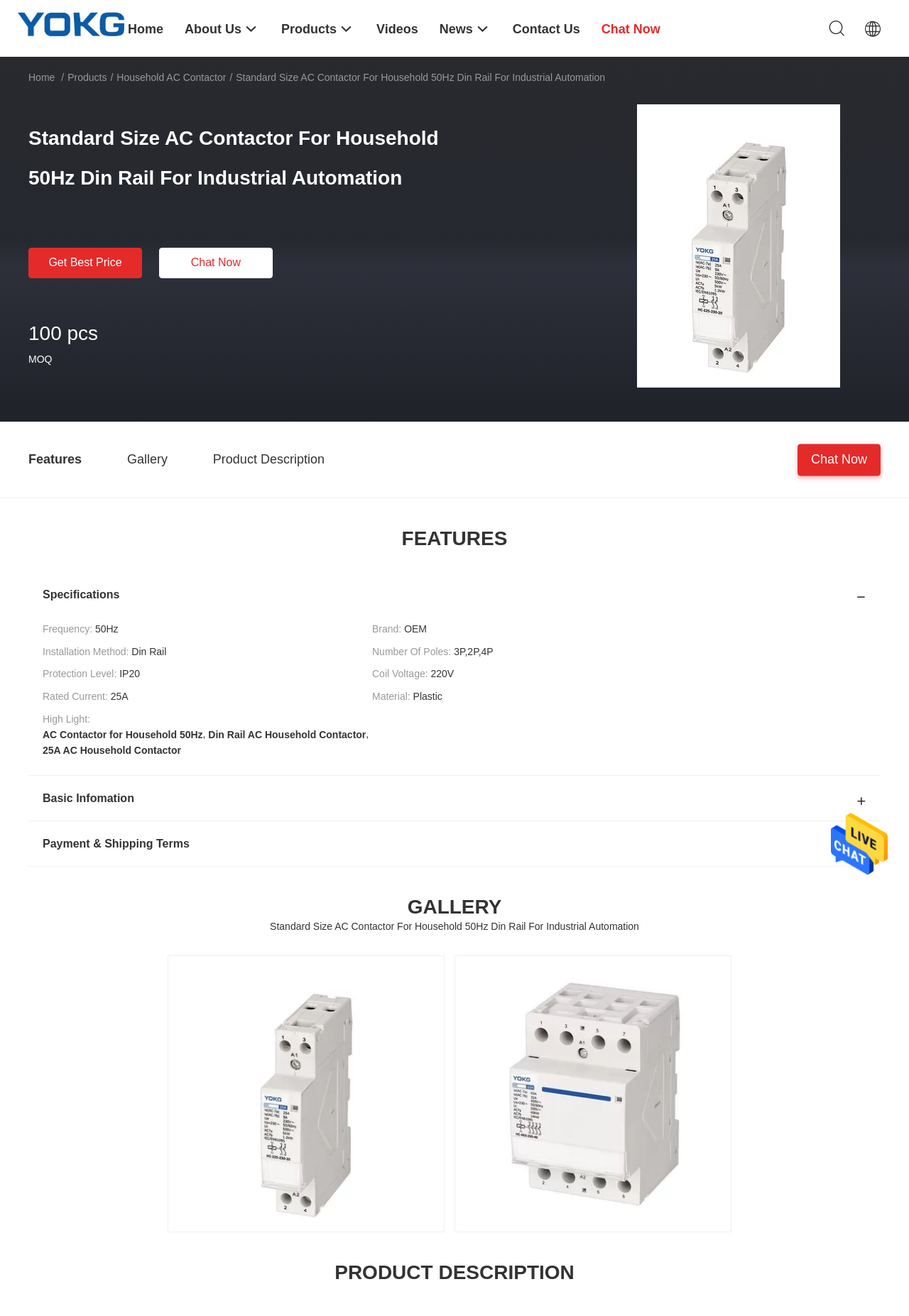Construct a comprehensive description capturing every detail on the webpage.

This webpage is about a product called "Standard Size AC Contactor For Household 50Hz Din Rail For Industrial Automation" from a Chinese company, YueQing ZEYI Electrical Co., Ltd. 

At the top of the page, there is a navigation menu with links to "Home", "About Us", "Products", "Videos", "News", and "Contact Us". Below this menu, there is a heading with the product name, followed by two buttons, "Get Best Price" and "Chat Now". 

On the left side of the page, there is a section with product details, including "MOQ" (Minimum Order Quantity) of 100 pcs, and a link to "Chat Now". Below this section, there are three tabs labeled "Features", "Gallery", and "Product Description". 

The main content of the page is divided into several sections. The first section displays the product's features, including frequency, brand, installation method, number of poles, protection level, coil voltage, rated current, and material. 

The next section is the product description, which is a brief summary of the product. This is followed by a section with basic information about the product, including payment and shipping terms. 

There is also a gallery section with multiple images of the product. At the bottom of the page, there is a link to "Chat Now" and an image of the product.